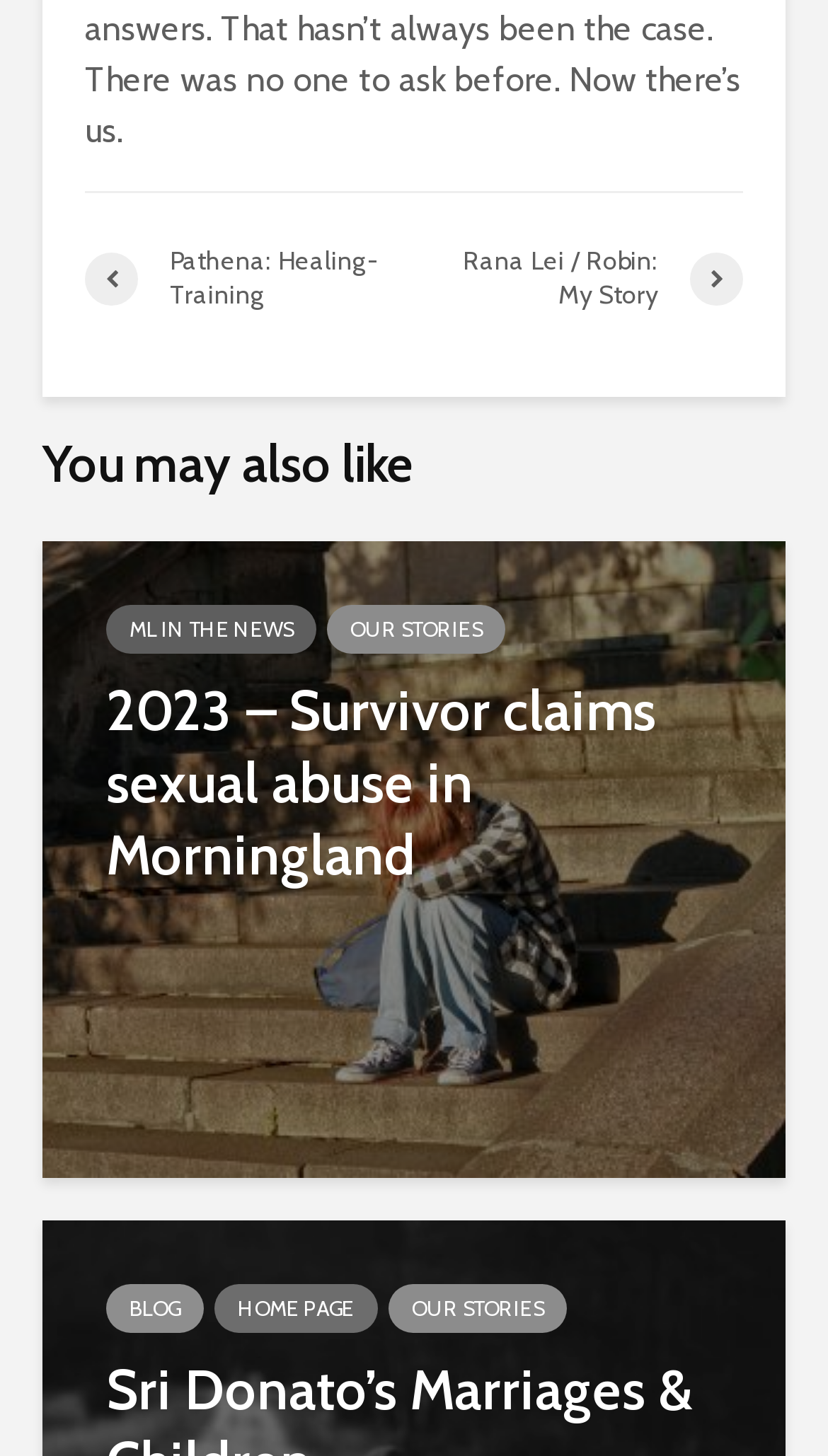Locate the UI element that matches the description Blog in the webpage screenshot. Return the bounding box coordinates in the format (top-left x, top-left y, bottom-right x, bottom-right y), with values ranging from 0 to 1.

[0.128, 0.882, 0.246, 0.915]